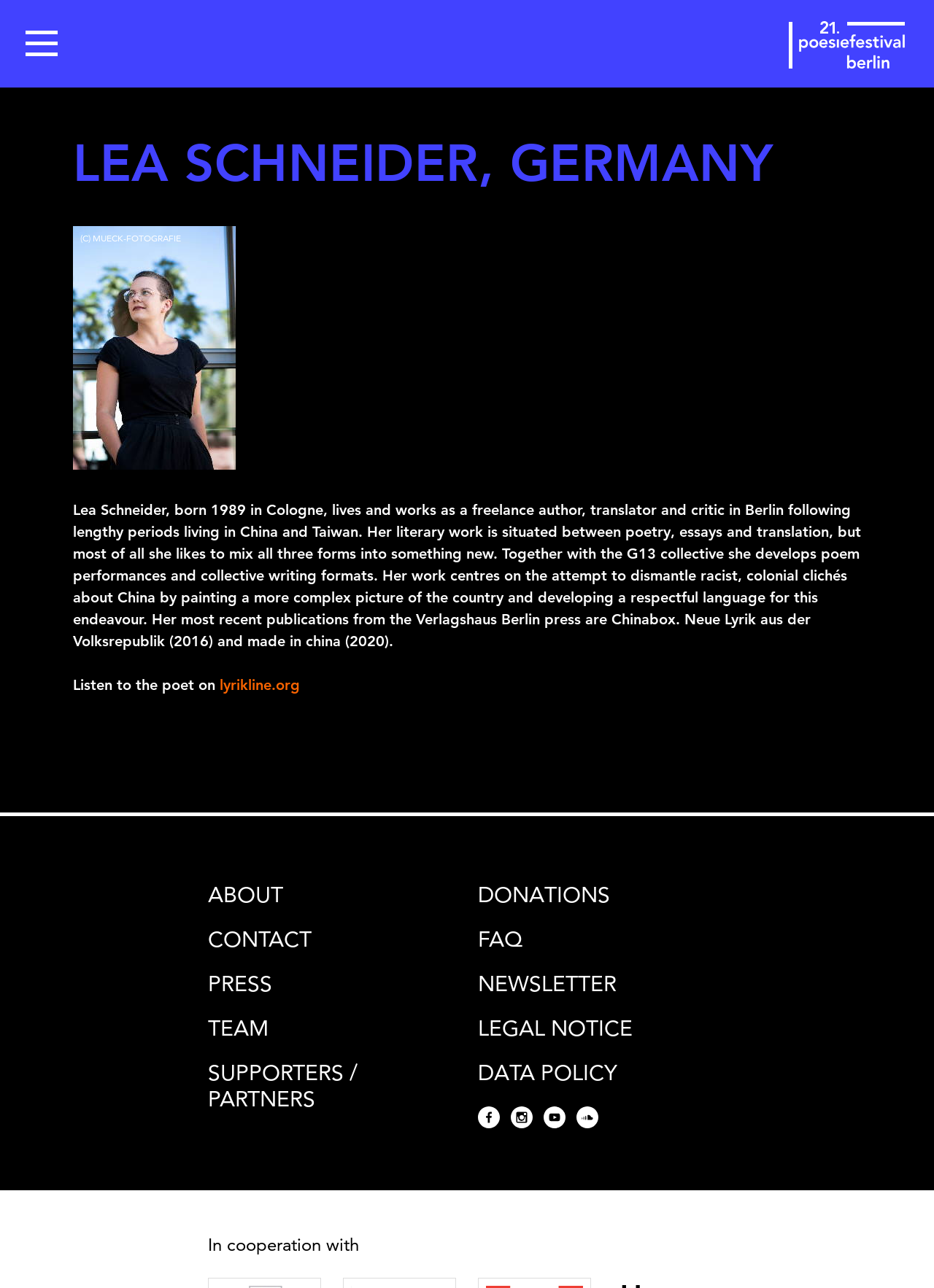Use a single word or phrase to answer the question:
What is the name of the collective Lea Schneider works with?

G13 collective